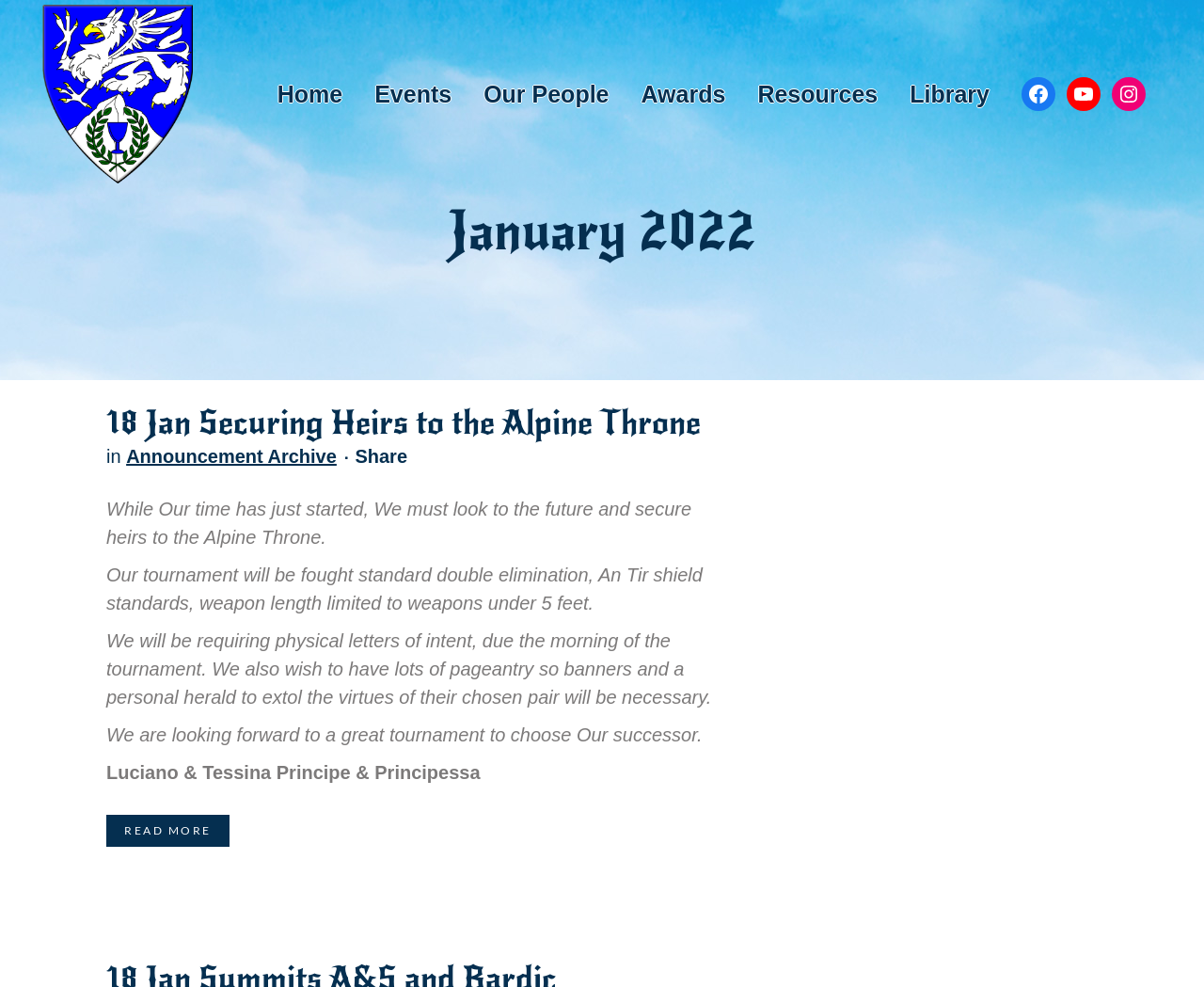Examine the image and give a thorough answer to the following question:
How many links are in the top navigation menu?

I counted the number of link elements in the top navigation menu, which are 'Home', 'Events', 'Our People', 'Awards', 'Resources', and 'Library'. There are 6 links in total.